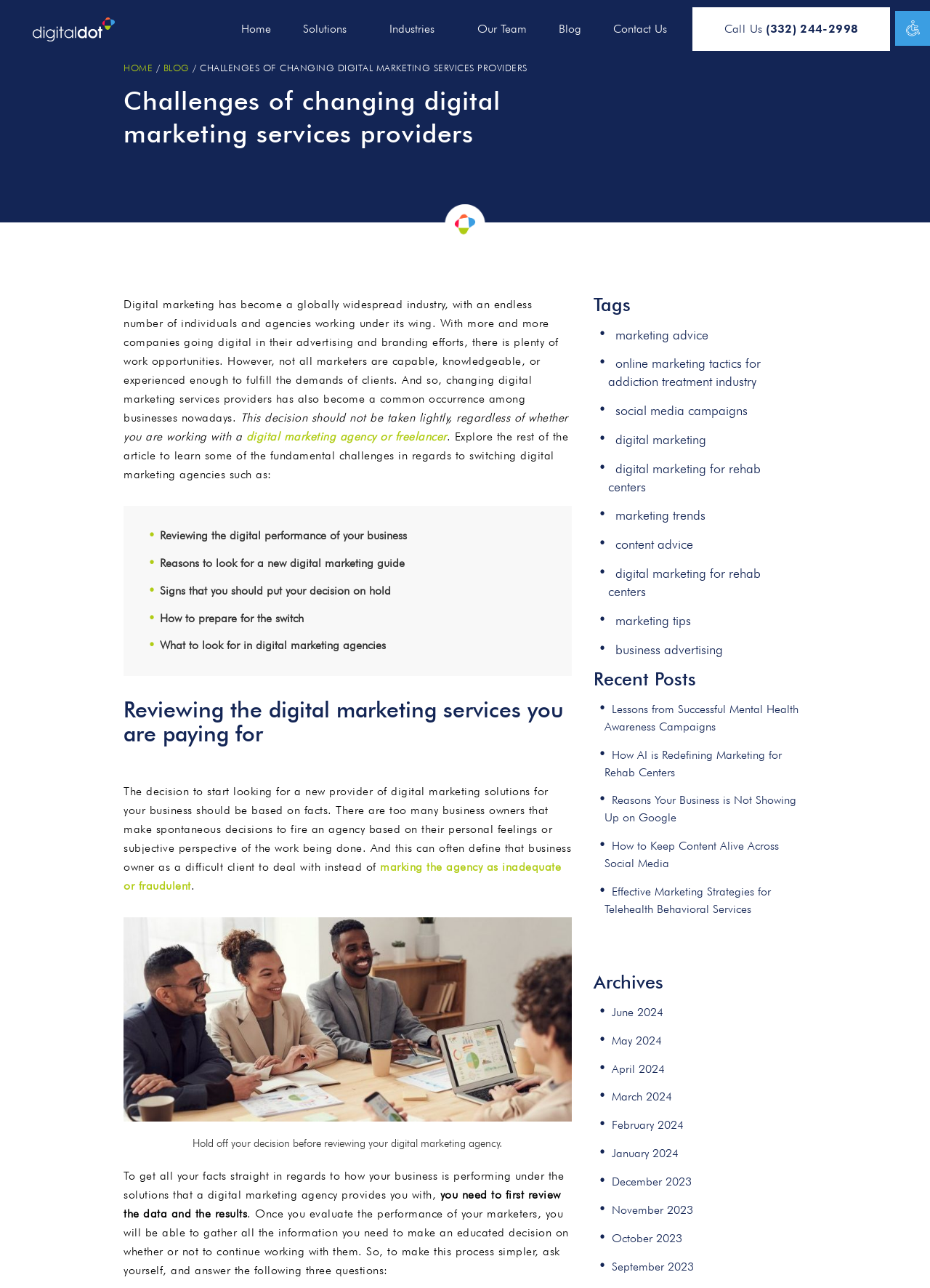Predict the bounding box coordinates of the area that should be clicked to accomplish the following instruction: "Click on the 'Home' link". The bounding box coordinates should consist of four float numbers between 0 and 1, i.e., [left, top, right, bottom].

[0.252, 0.01, 0.299, 0.035]